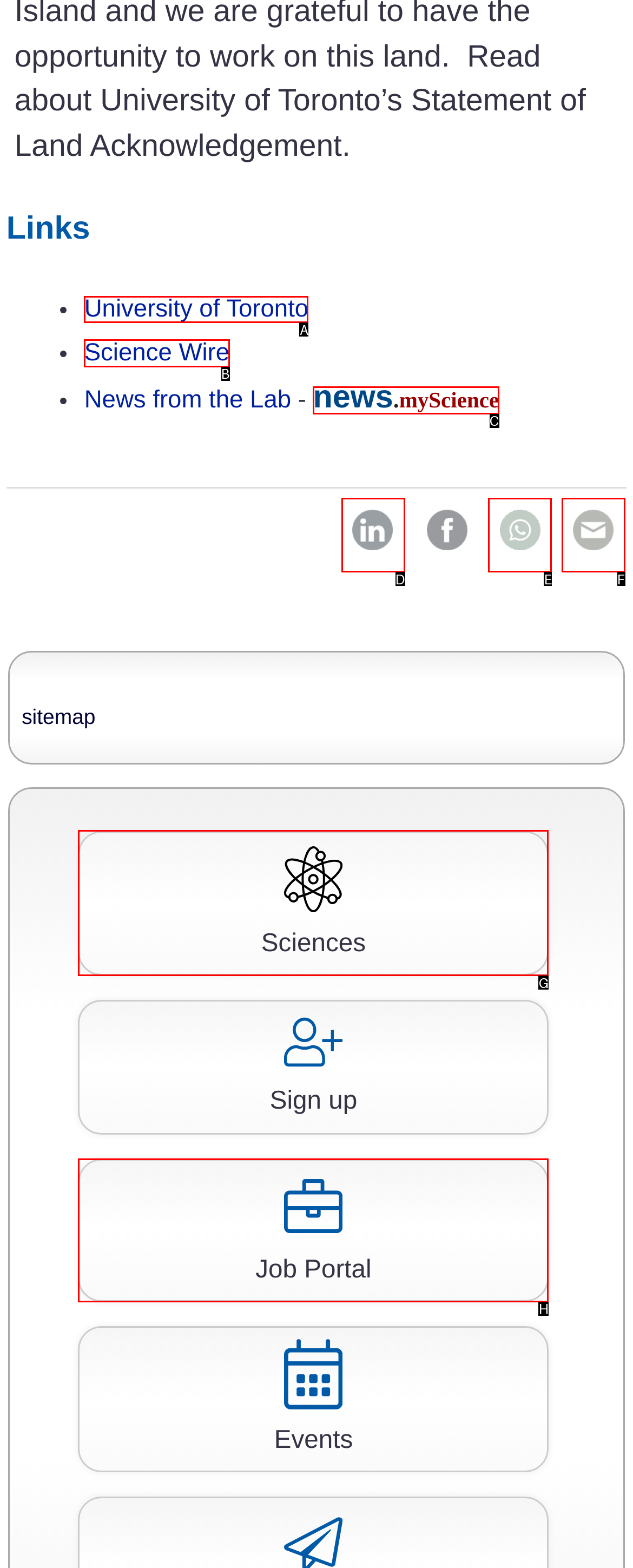Choose the HTML element you need to click to achieve the following task: Click on University of Toronto link
Respond with the letter of the selected option from the given choices directly.

A